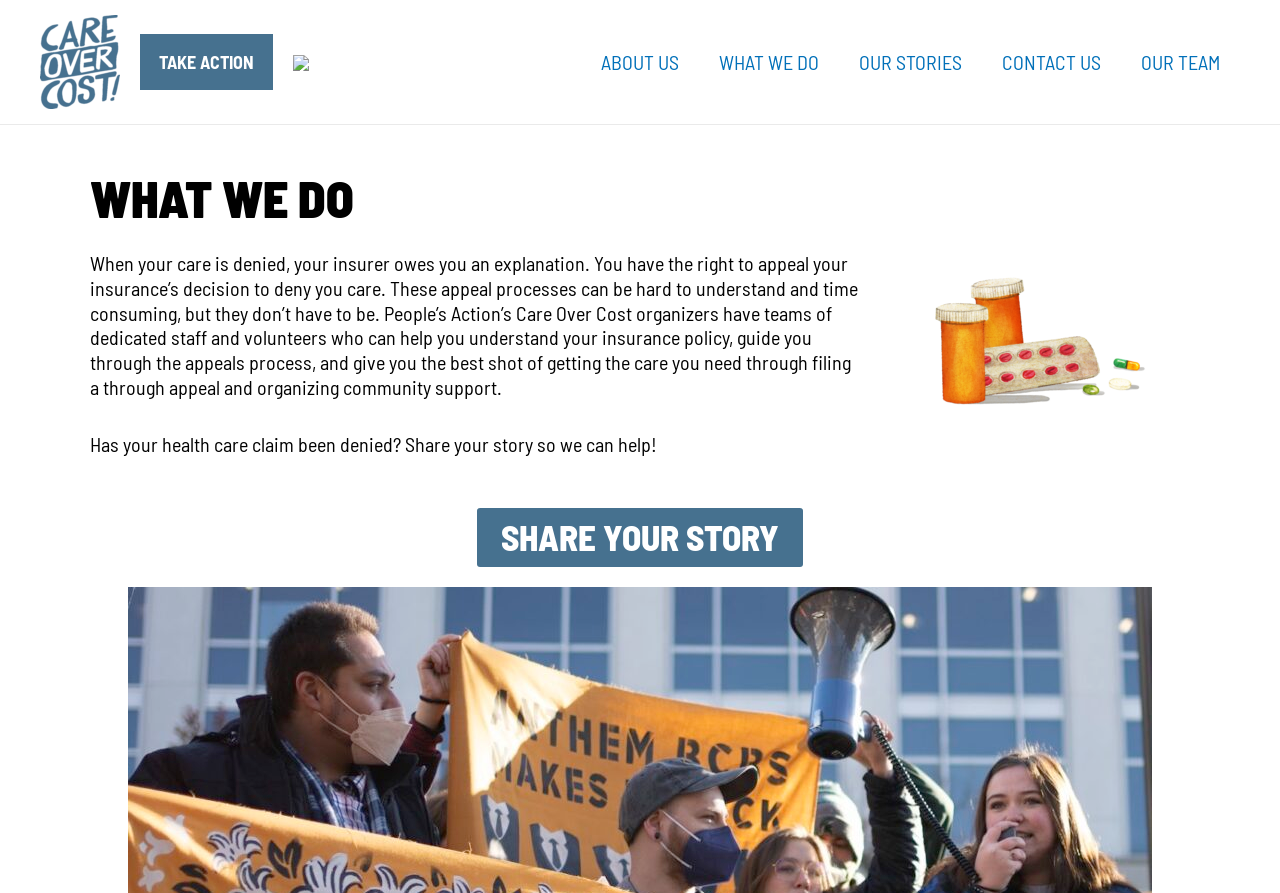Can you look at the image and give a comprehensive answer to the question:
What can you do if your health care claim is denied?

The webpage suggests that if your health care claim is denied, you can share your story so that the organization can help you. There is a link 'SHARE YOUR STORY' that allows you to do so.